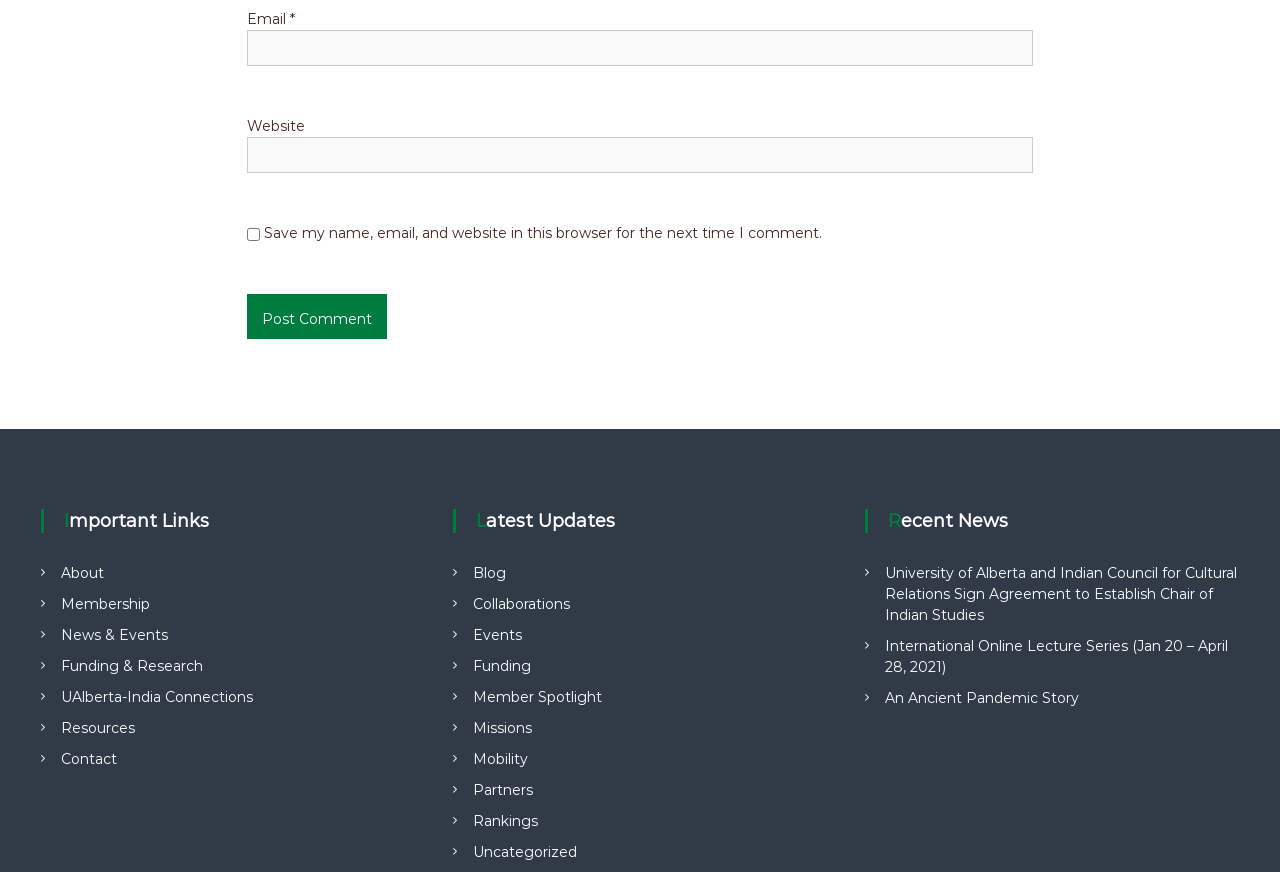Determine the bounding box coordinates for the element that should be clicked to follow this instruction: "Enter email address". The coordinates should be given as four float numbers between 0 and 1, in the format [left, top, right, bottom].

[0.193, 0.034, 0.807, 0.075]